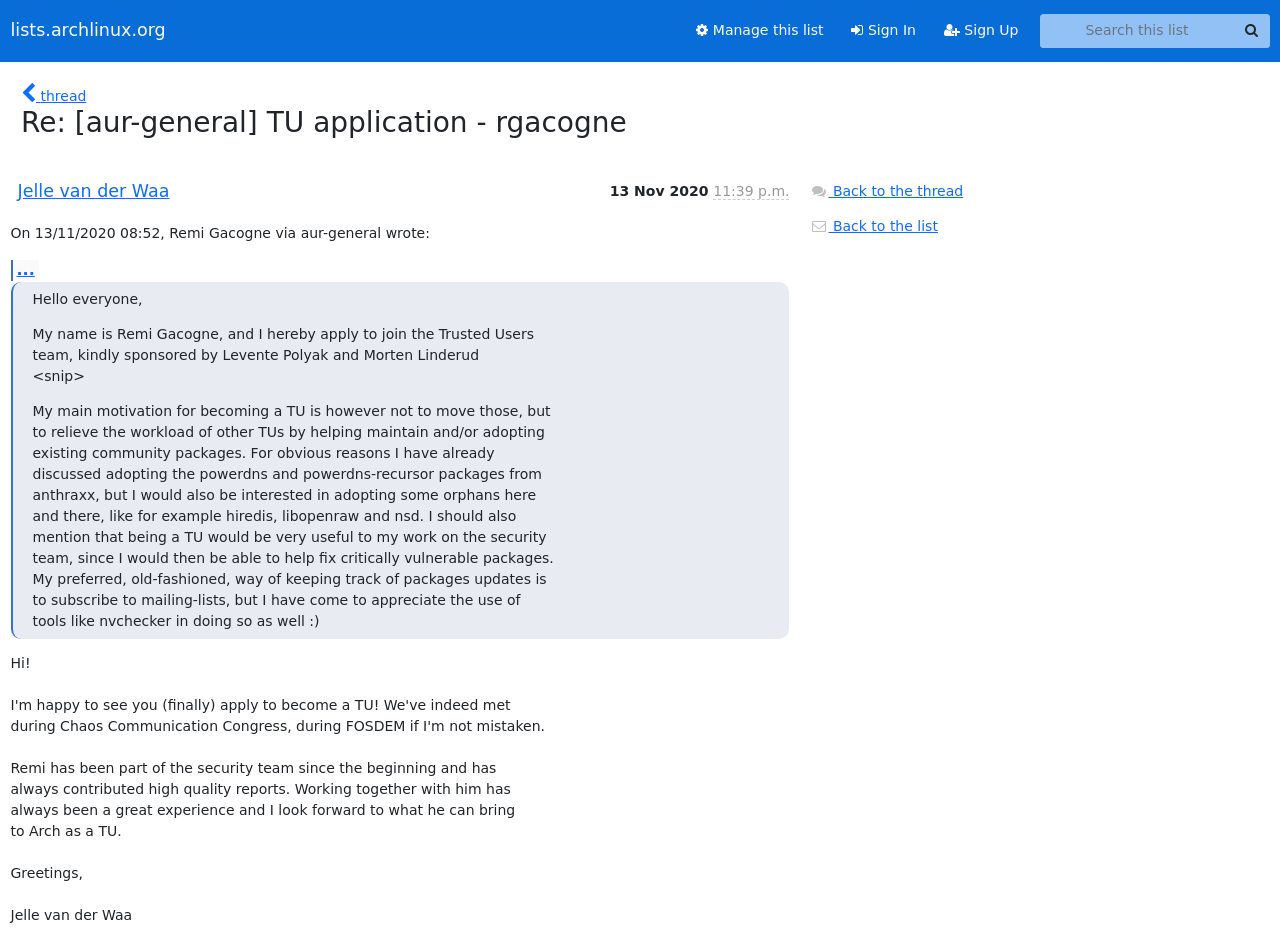What is the link at the top right corner of the webpage?
Please look at the screenshot and answer using one word or phrase.

Sign Up